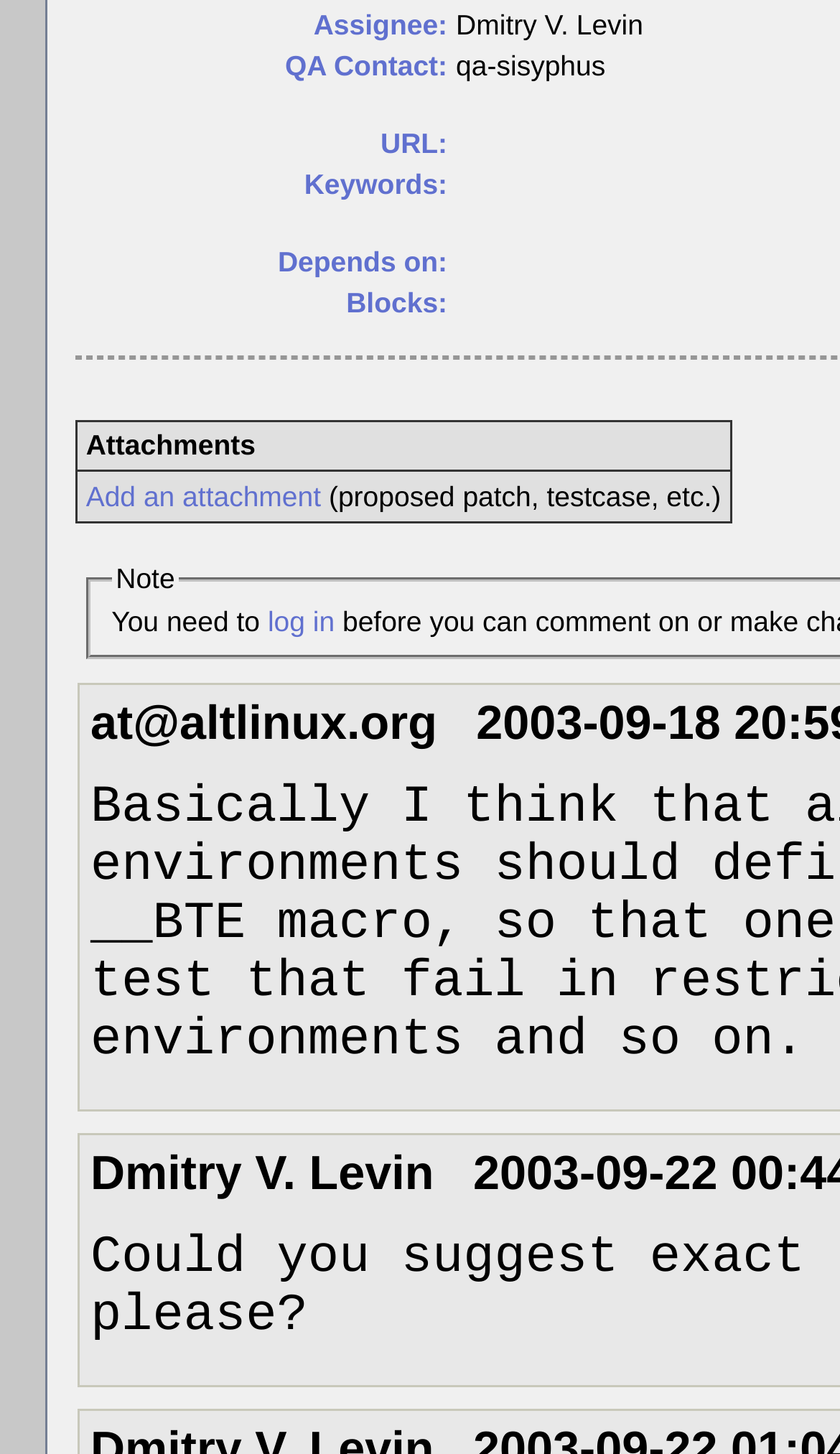Using the description "log in", locate and provide the bounding box of the UI element.

[0.319, 0.416, 0.398, 0.438]